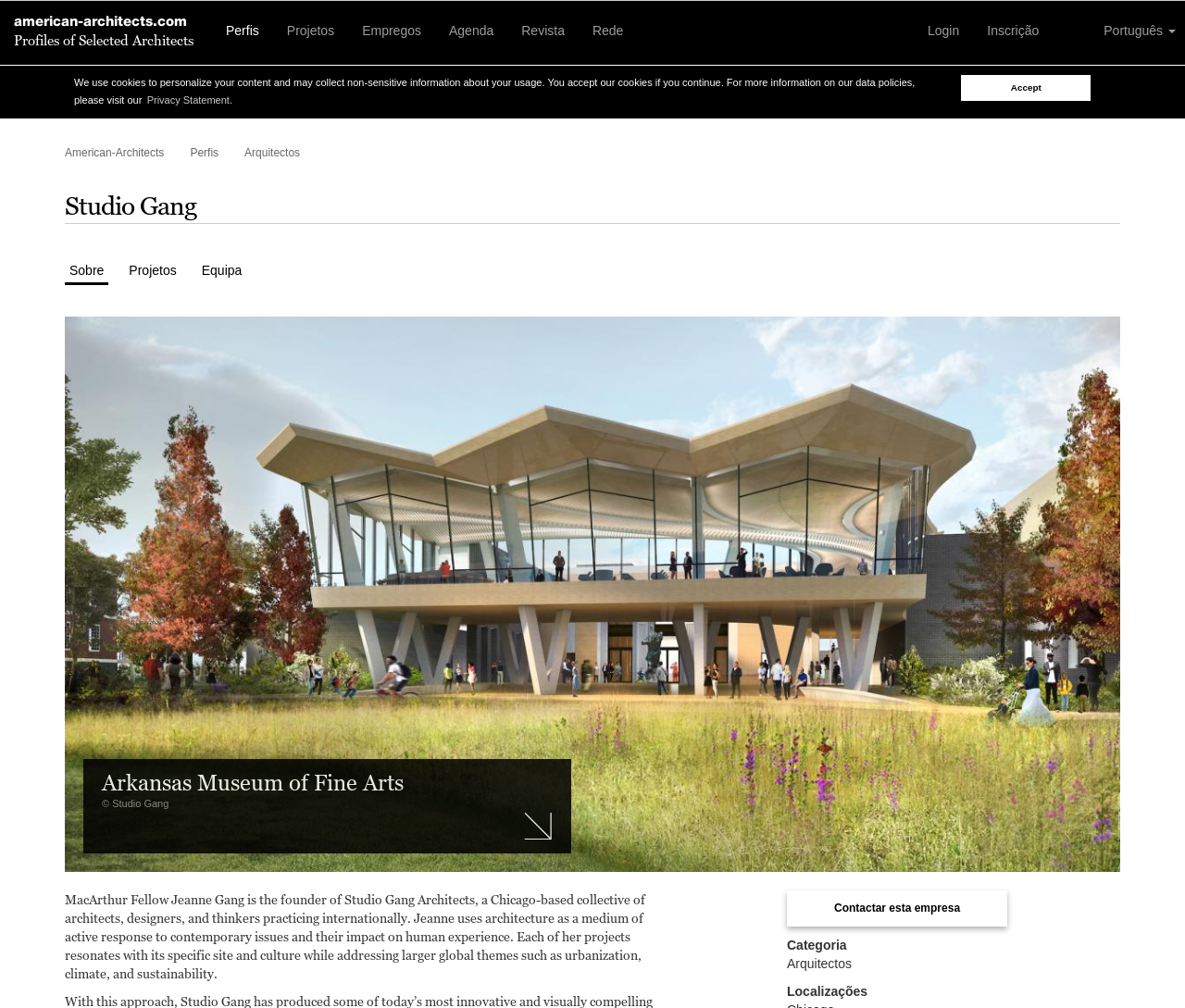How many links are there in the top navigation menu?
Answer the question with a single word or phrase derived from the image.

7